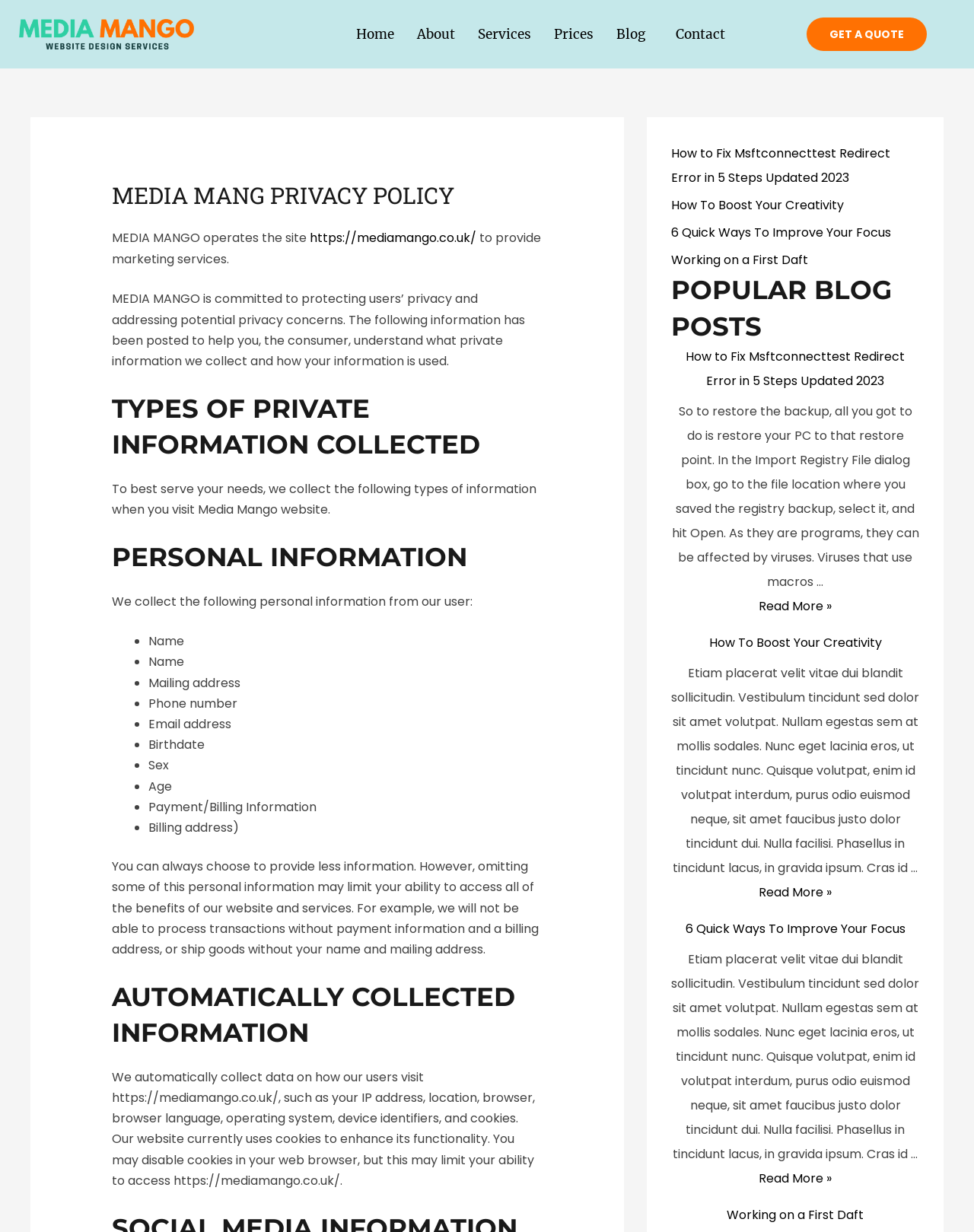Find the bounding box coordinates for the area you need to click to carry out the instruction: "Click the 'Home' link". The coordinates should be four float numbers between 0 and 1, indicated as [left, top, right, bottom].

[0.354, 0.014, 0.416, 0.042]